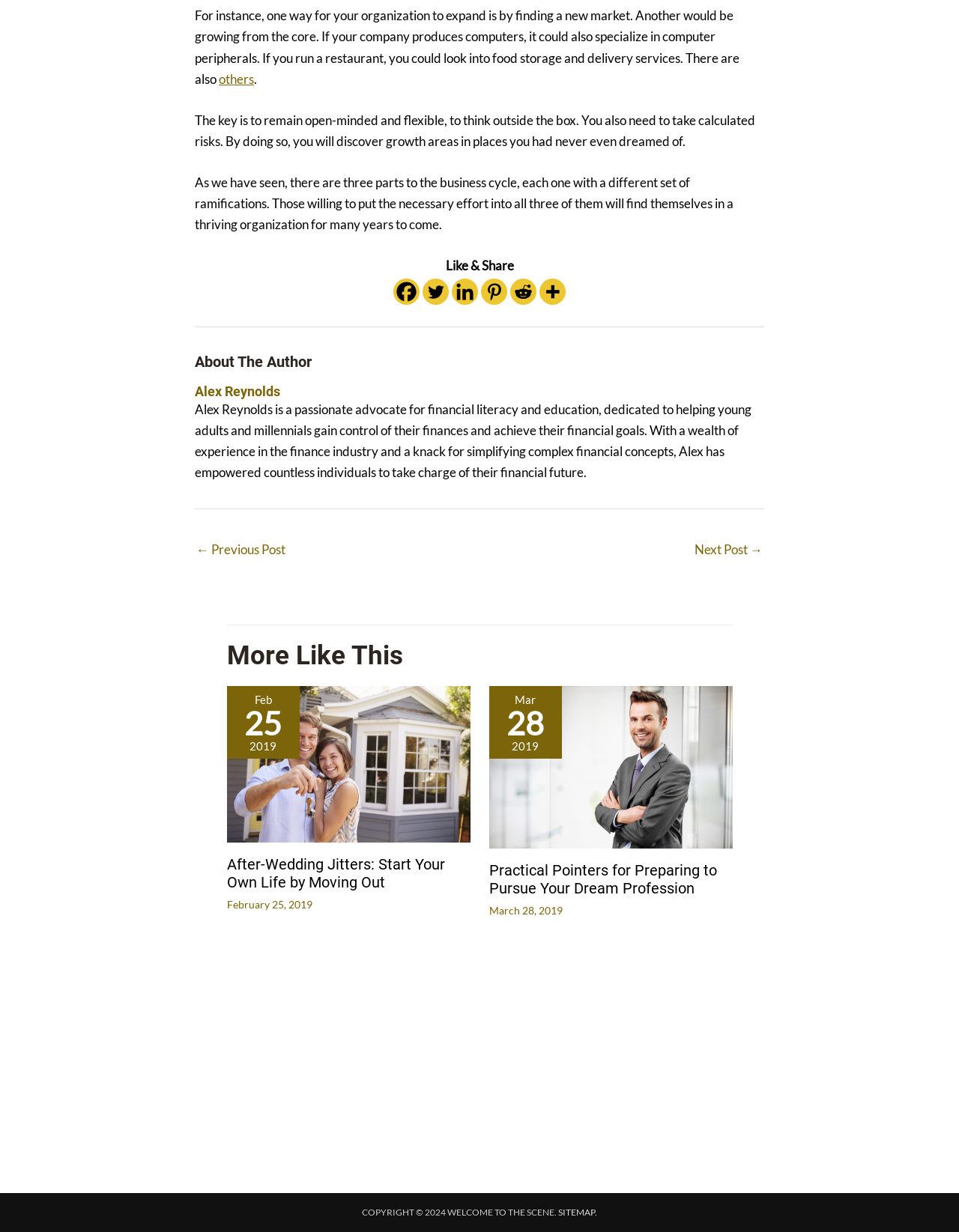Using the element description: "Alex Reynolds", determine the bounding box coordinates for the specified UI element. The coordinates should be four float numbers between 0 and 1, [left, top, right, bottom].

[0.203, 0.311, 0.797, 0.324]